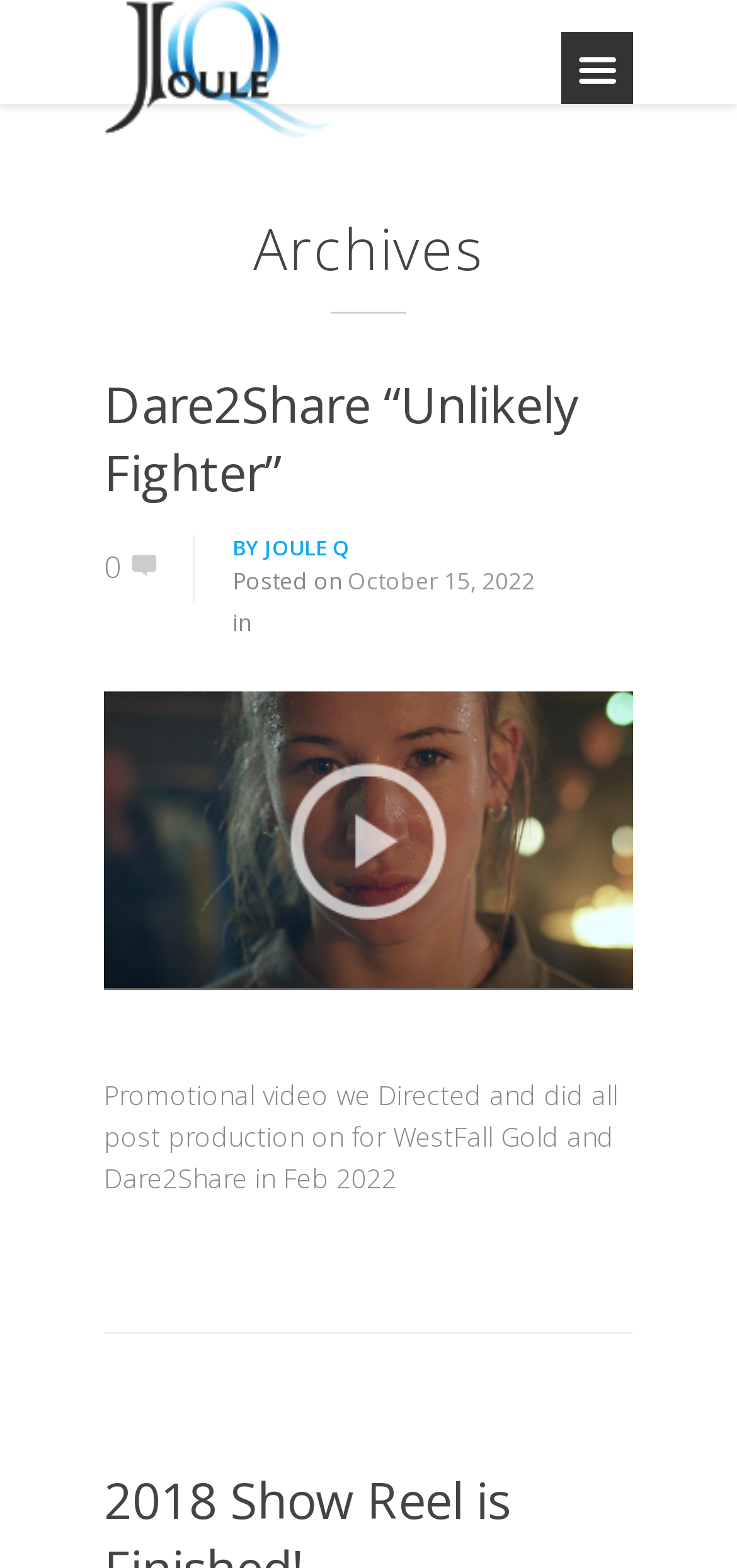What is the name of the film production company?
Please give a detailed and elaborate answer to the question.

The answer can be found by looking at the link 'JOULE Q' which is located next to the text 'BY' and is likely to be the name of the film production company.